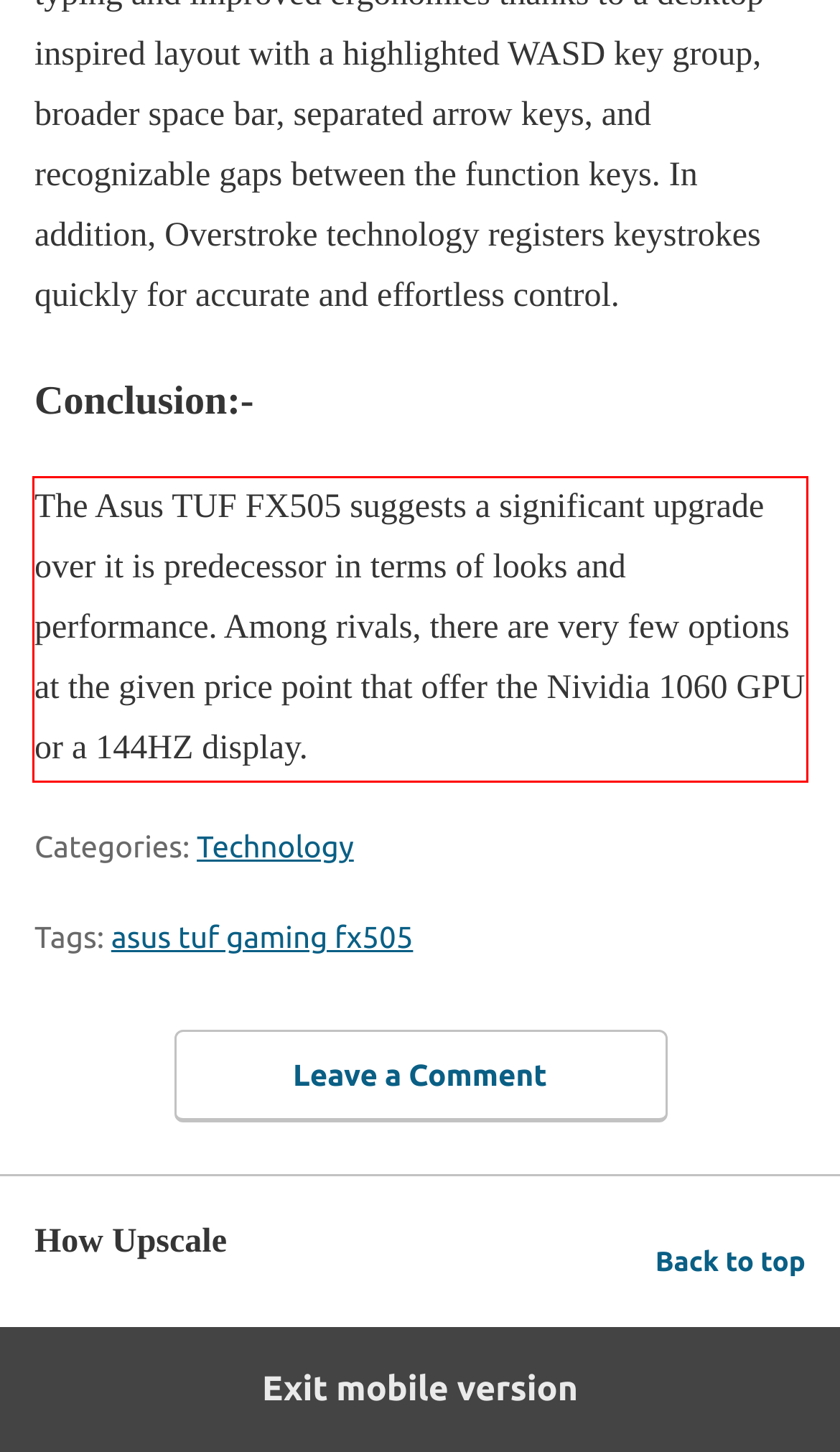The screenshot provided shows a webpage with a red bounding box. Apply OCR to the text within this red bounding box and provide the extracted content.

The Asus TUF FX505 suggests a significant upgrade over it is predecessor in terms of looks and performance. Among rivals, there are very few options at the given price point that offer the Nividia 1060 GPU or a 144HZ display.